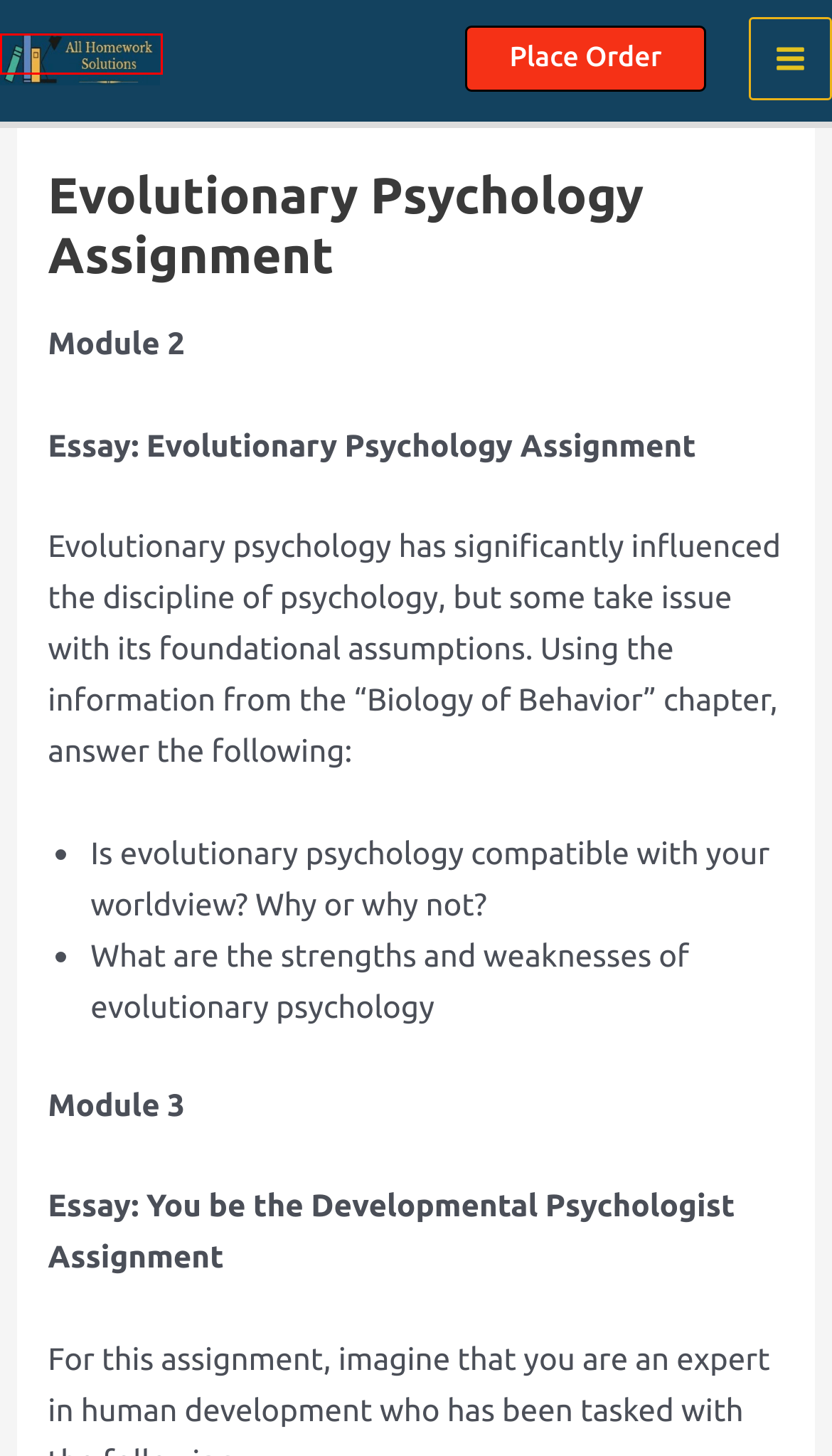A screenshot of a webpage is given with a red bounding box around a UI element. Choose the description that best matches the new webpage shown after clicking the element within the red bounding box. Here are the candidates:
A. DMCA Compliance Statement for allhomeworksolutions.com
B. Frequently Asked Questions - All Homework Solutions
C. Privacy Policy - All Homework Solutions
D. Dissertation Services - All Homework Solutions
E. Assignment Help - All Homework Solutions
F. All Homework Solutions – Place Your Research/Essay Project Order
G. Custom Writing And Editing Services - All Homework Solutions
H. Editing Services - All Homework Solutions

G